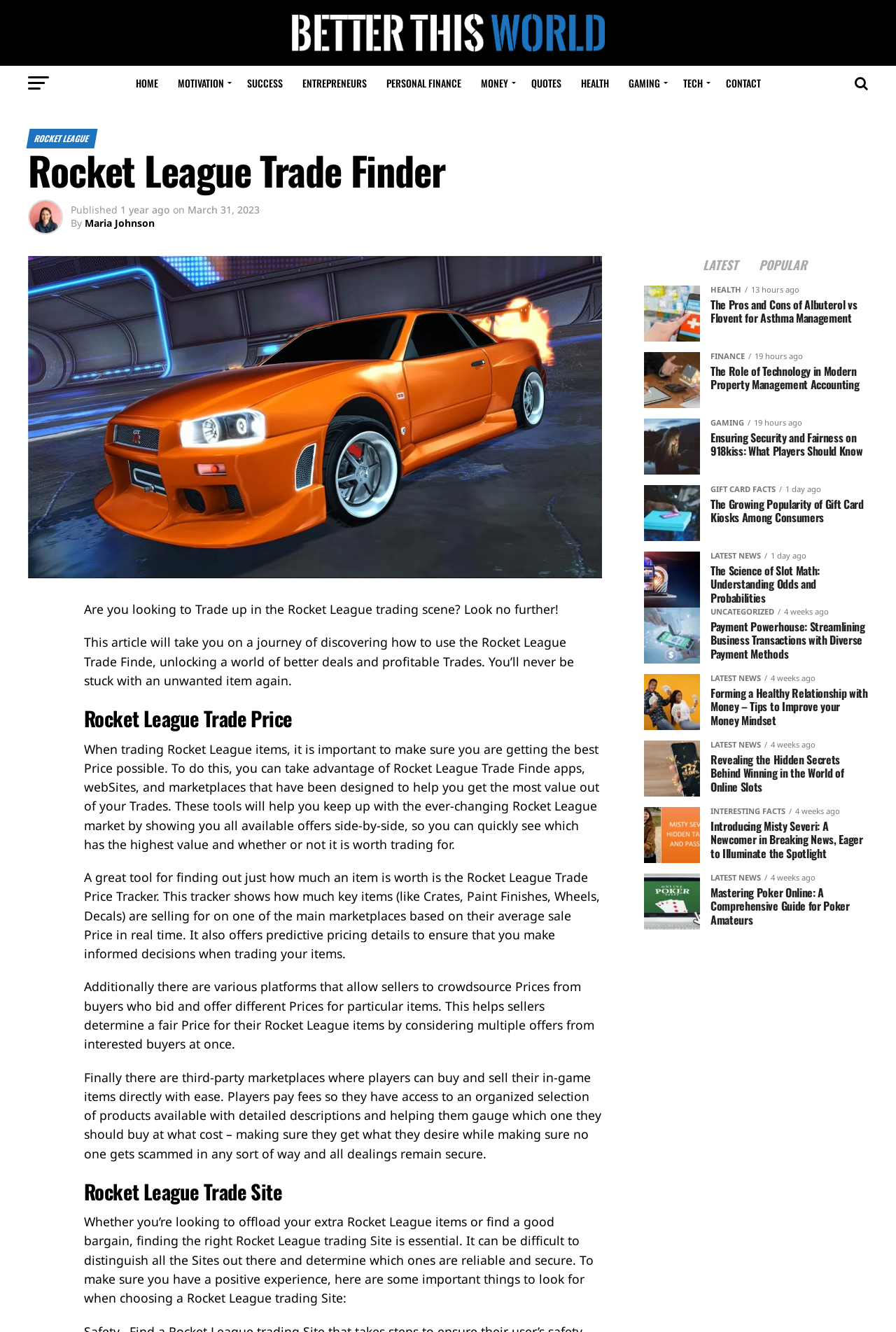Provide a thorough description of this webpage.

This webpage is about Rocket League trading, specifically focusing on finding better deals and profitable trades. At the top, there is a header with the title "Rocket League Trade Finder - Better This World" and a link to the "Better This World" website. Below the header, there is a navigation menu with links to various categories such as "HOME", "MOTIVATION", "SUCCESS", and "GAMING".

The main content of the page is divided into sections, each with a heading and descriptive text. The first section has a heading "Rocket League Trade Price" and discusses the importance of getting the best price when trading Rocket League items. It suggests using Rocket League Trade Finder apps, websites, and marketplaces to compare prices and make informed decisions.

The next section has a heading "Rocket League Trade Site" and provides guidance on choosing a reliable and secure Rocket League trading site. It lists some important factors to consider when selecting a trading site.

On the right side of the page, there is a section with links to other articles, each with a heading and an image. These articles appear to be unrelated to Rocket League trading and cover various topics such as asthma management, property management accounting, and online slots.

Throughout the page, there are several images, including a logo for "Better This World" and an image related to Rocket League trading. The overall layout is organized, with clear headings and concise text, making it easy to navigate and understand.